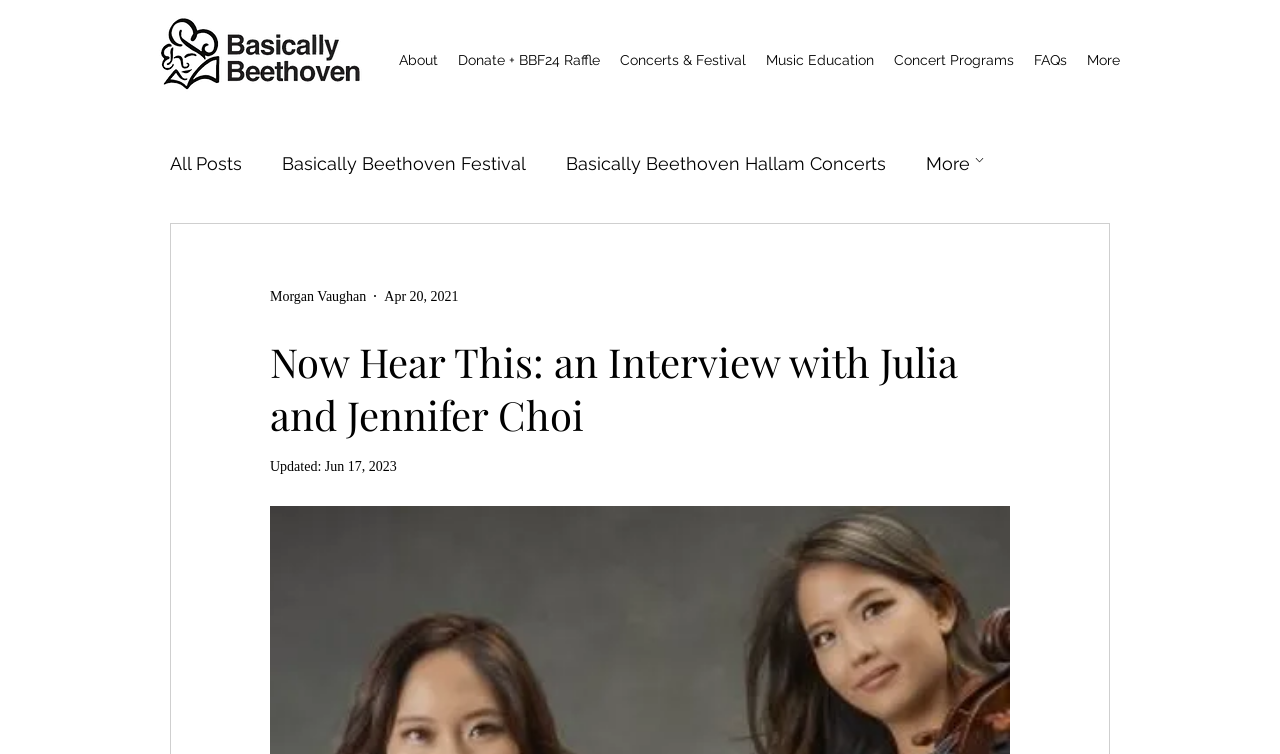Extract the bounding box of the UI element described as: "Concerts & Festival".

[0.477, 0.045, 0.591, 0.114]